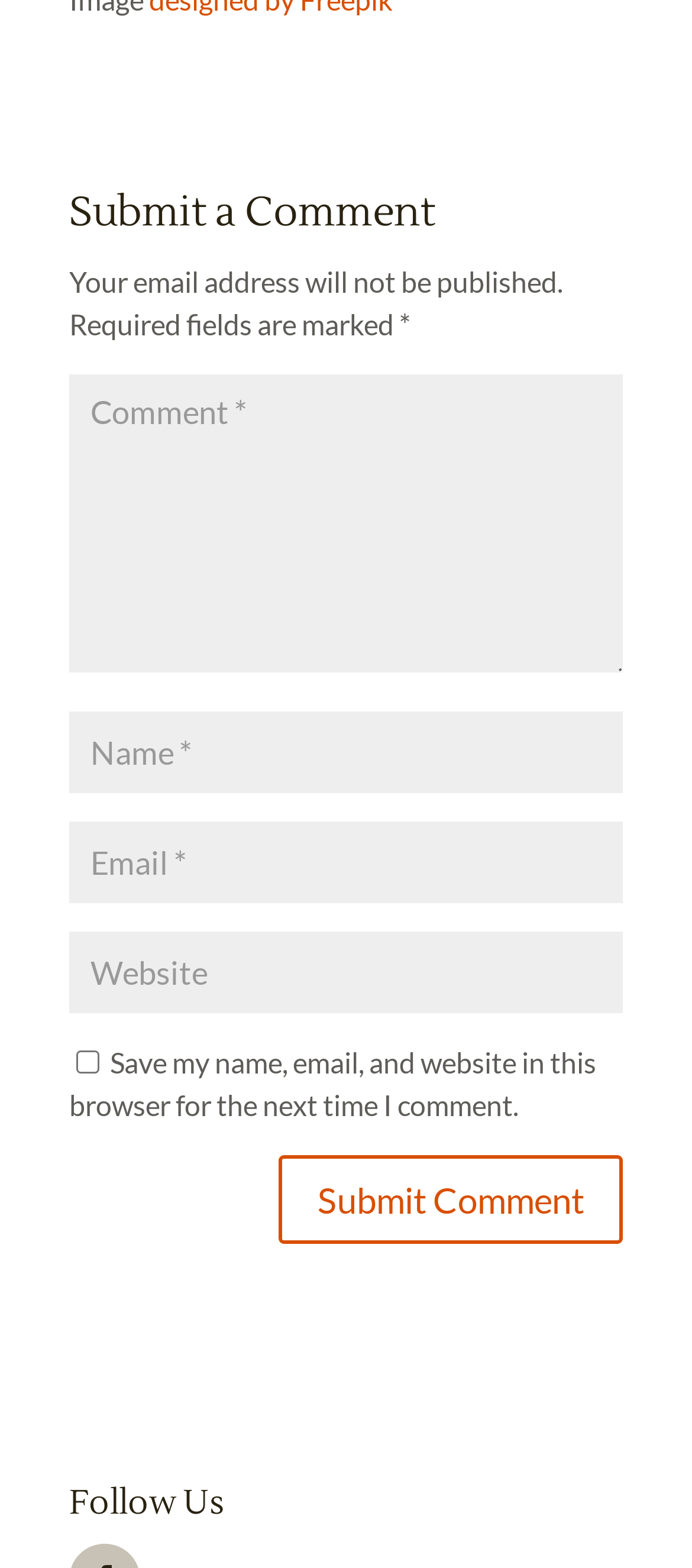What is the text of the button?
Please use the image to provide a one-word or short phrase answer.

Submit Comment